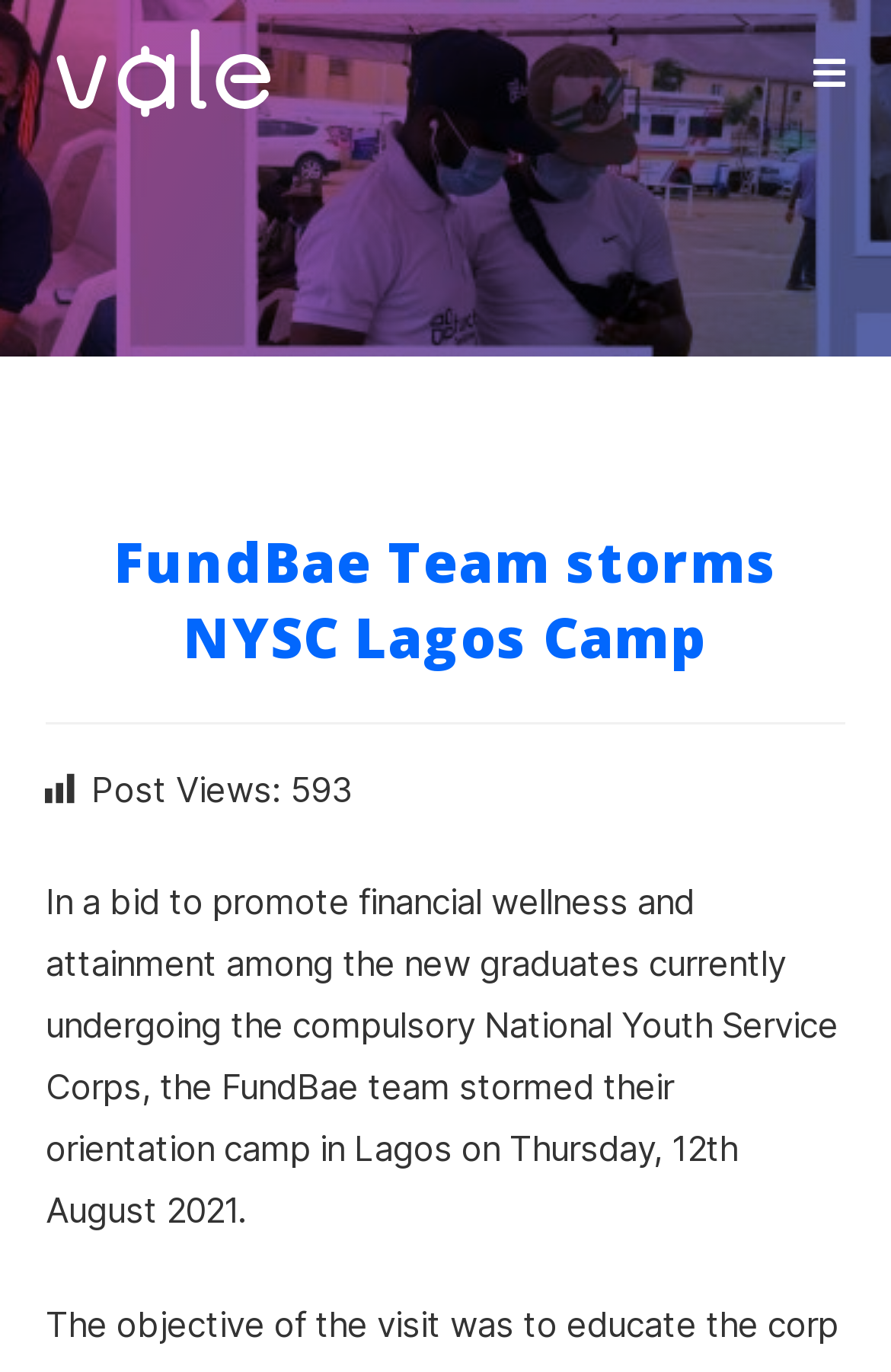Describe all significant elements and features of the webpage.

The webpage appears to be an article or blog post about the FundBae team visiting the NYSC Lagos Camp. At the top-left of the page, there is a layout table with a link to "Vale" accompanied by an image, also labeled "Vale". 

On the top-right, there is a link to "Mobile Menu". Below this, there is a header section that spans the entire width of the page. Within this header, there is a larger heading that reads "FundBae Team storms NYSC Lagos Camp". 

Below the heading, there are three lines of text. The first line reads "Post Views:", followed by the number "593" on the same line. The third line is a paragraph of text that describes the event, mentioning the FundBae team's visit to the NYSC orientation camp in Lagos on August 12th, 2021, to promote financial wellness among new graduates.